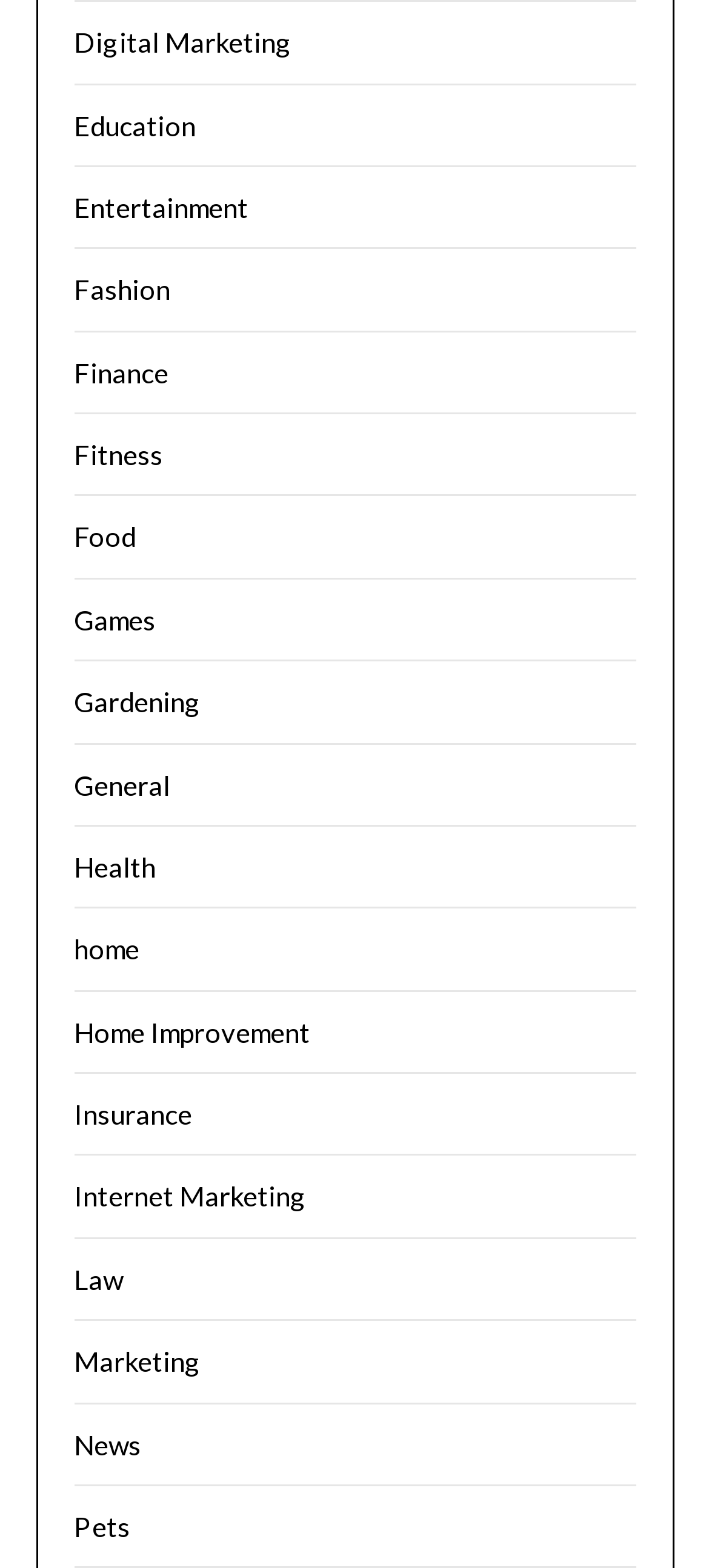What is the category located at the bottom?
Make sure to answer the question with a detailed and comprehensive explanation.

By examining the y2 coordinates of the link elements, I found that the link element with the OCR text 'Pets' has the largest y2 value, which indicates that it is located at the bottom of the webpage.